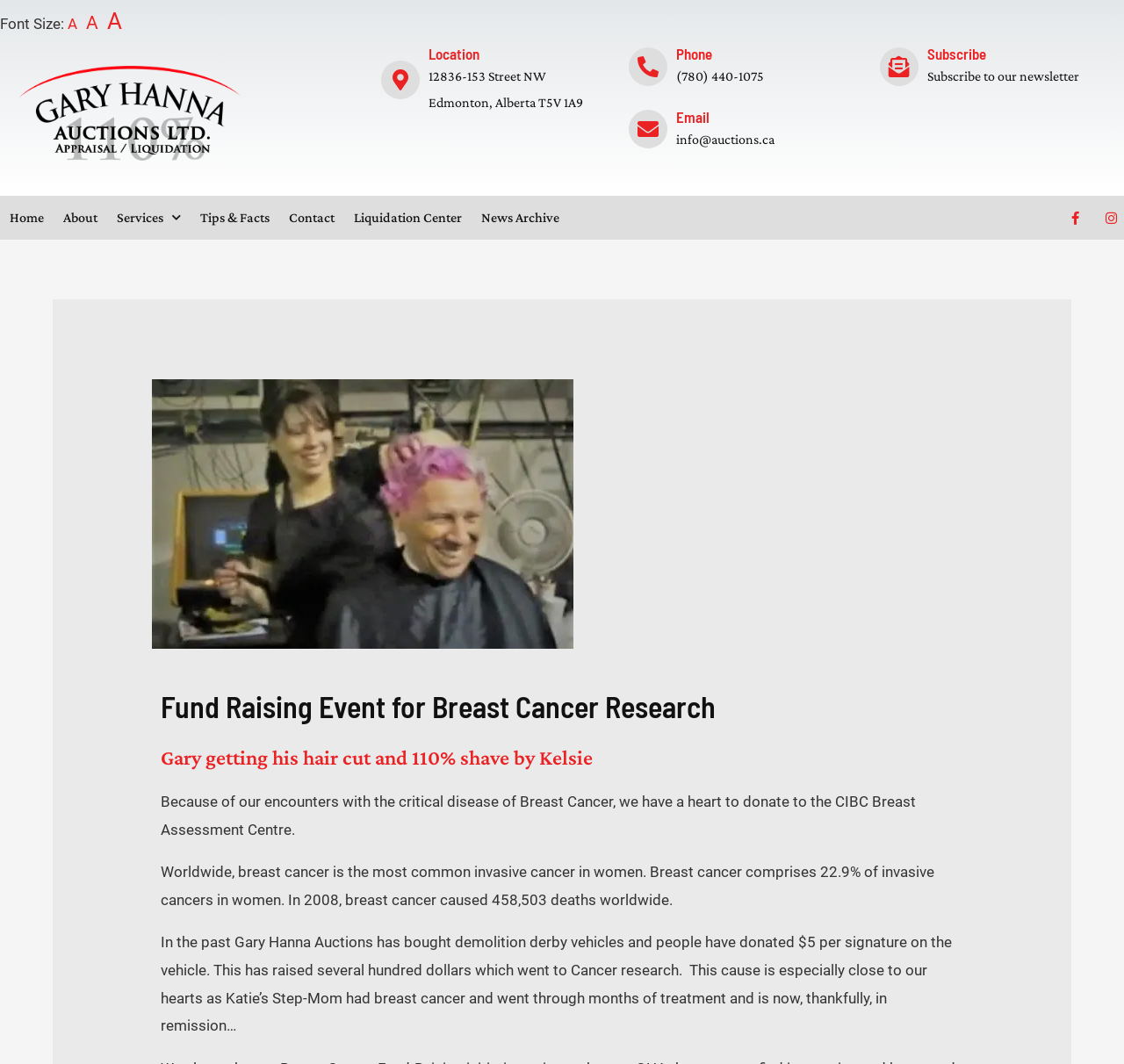Offer a detailed explanation of the webpage layout and contents.

The webpage is about a fundraising event for breast cancer research, specifically an auction event organized by Gary Hanna Auctions. At the top of the page, there are three font size adjustment links and a search bar. Below that, there is a navigation menu with links to various sections of the website, including Home, About, Services, Tips & Facts, Contact, Liquidation Center, and News Archive.

On the left side of the page, there is a section with contact information, including location, phone number, and email address. There is also a link to subscribe to a newsletter.

The main content of the page is about the fundraising event, with a heading that reads "Fund Raising Event for Breast Cancer Research" followed by a subheading "Gary getting his hair cut and 110% shave by Kelsie". Below that, there is a paragraph explaining the reason behind the fundraising event, which is to support breast cancer research due to personal experiences with the disease.

The page also provides some statistics about breast cancer, including its prevalence and mortality rates worldwide. Additionally, there is a section that describes a previous fundraising effort by Gary Hanna Auctions, where they raised money for cancer research by selling demolition derby vehicles with signatures.

At the bottom of the page, there are social media links to Facebook and Instagram.